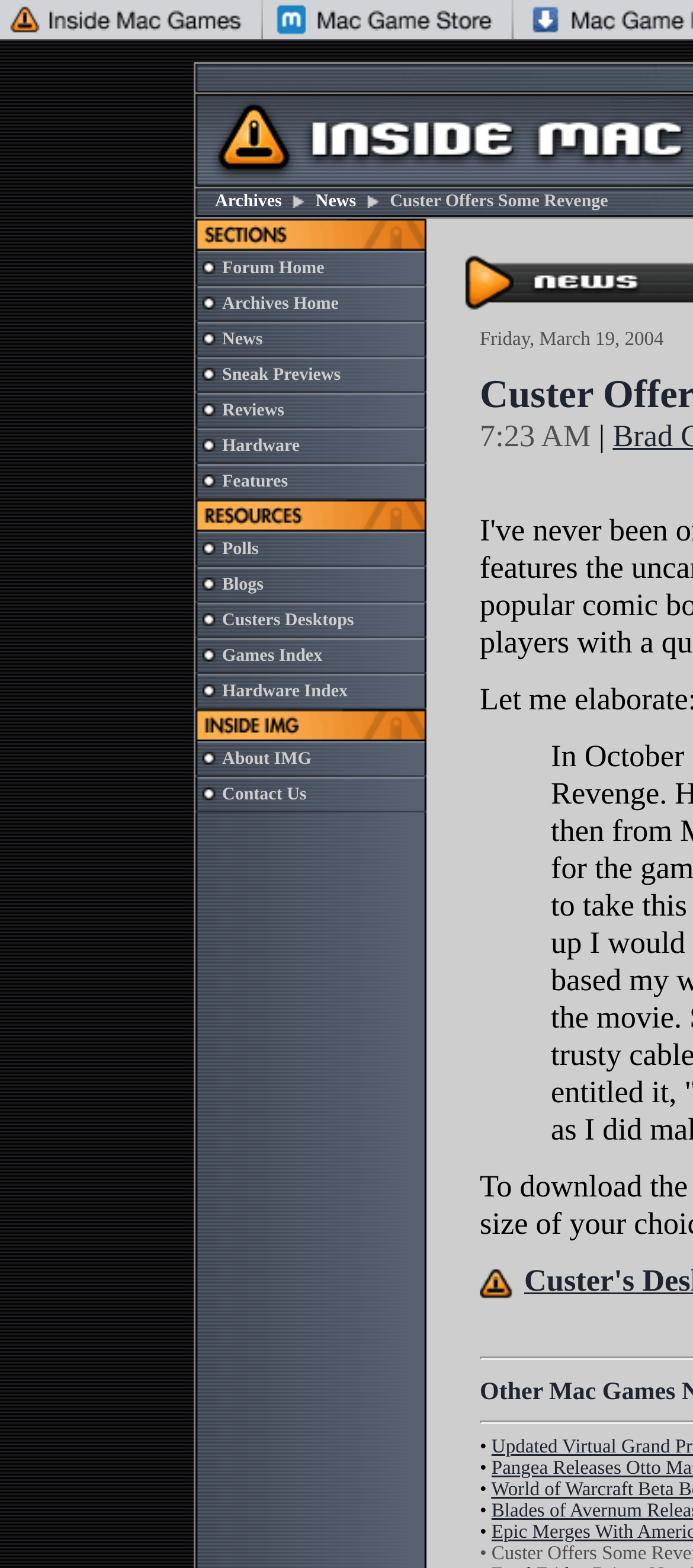Provide a brief response to the question using a single word or phrase: 
How many links are on the webpage?

7